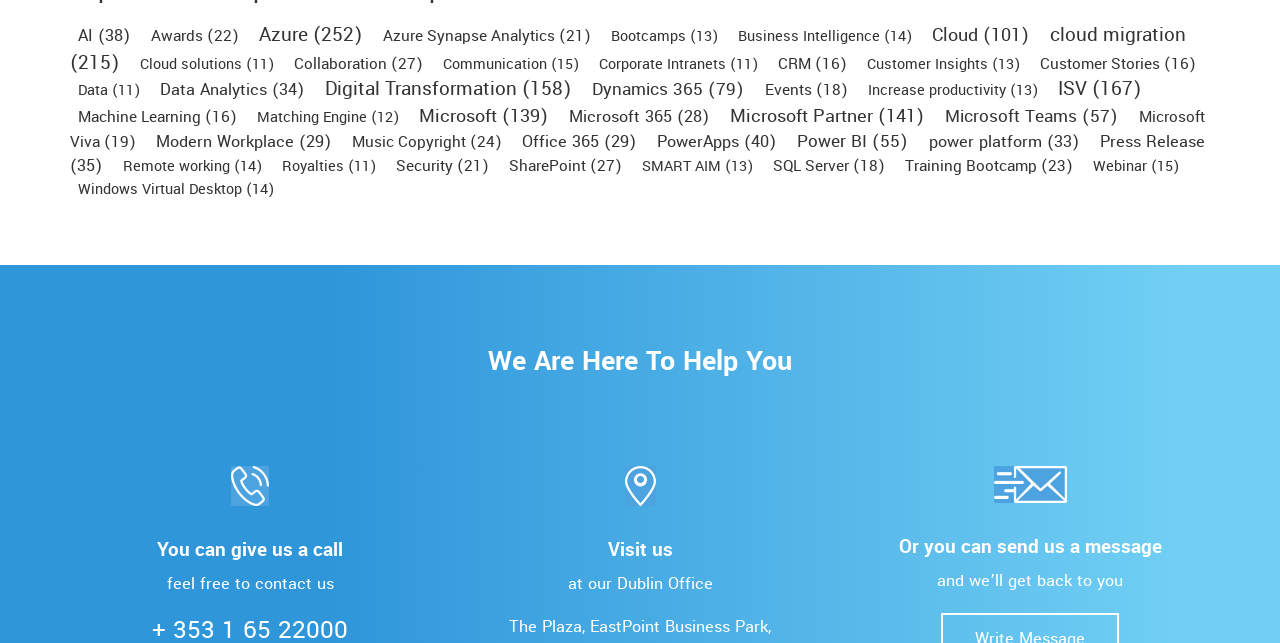Use a single word or phrase to answer the question: 
How many items are in the 'Power BI' category?

55